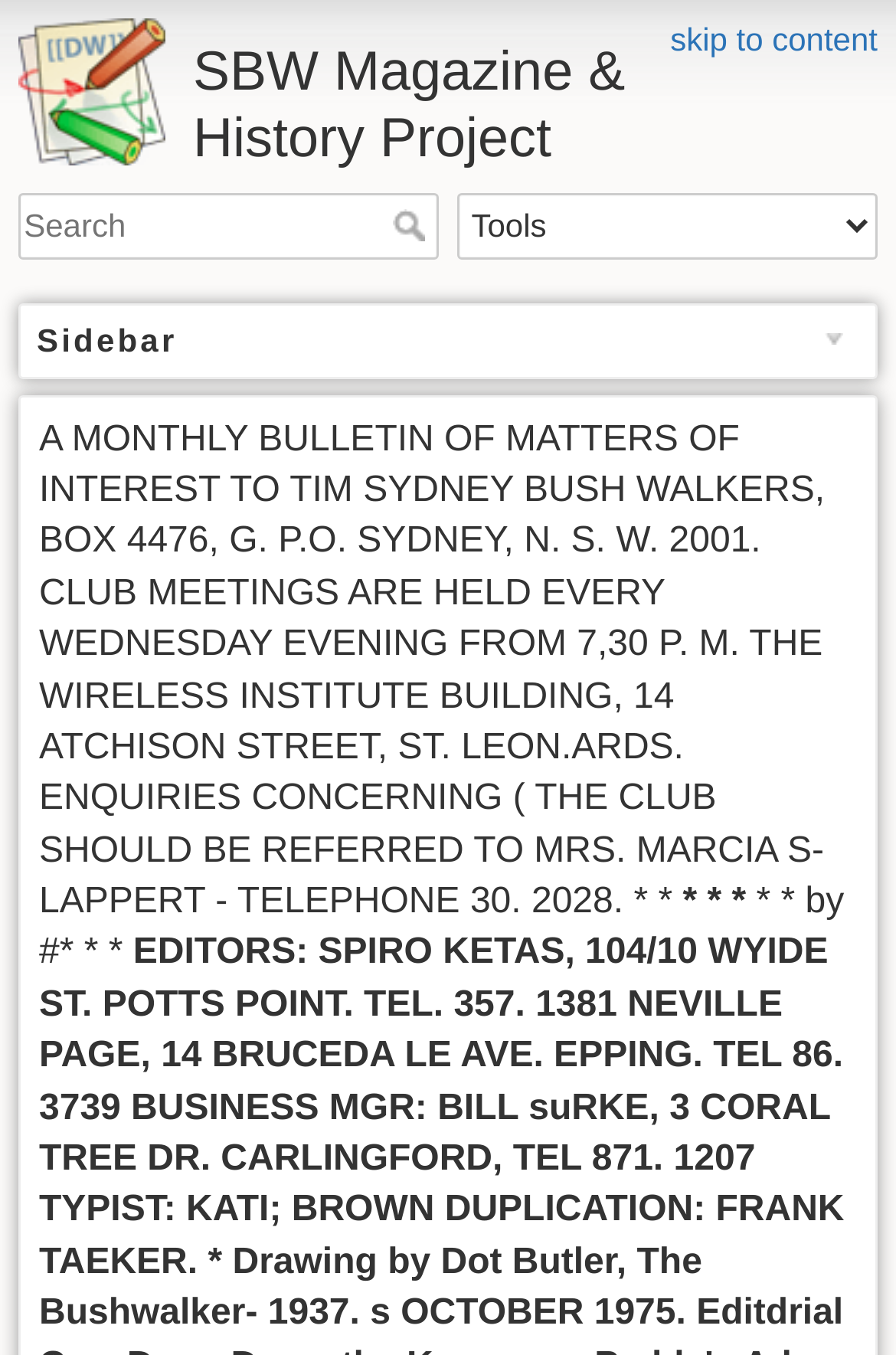What is the purpose of the search box?
Using the image, answer in one word or phrase.

To search the magazine